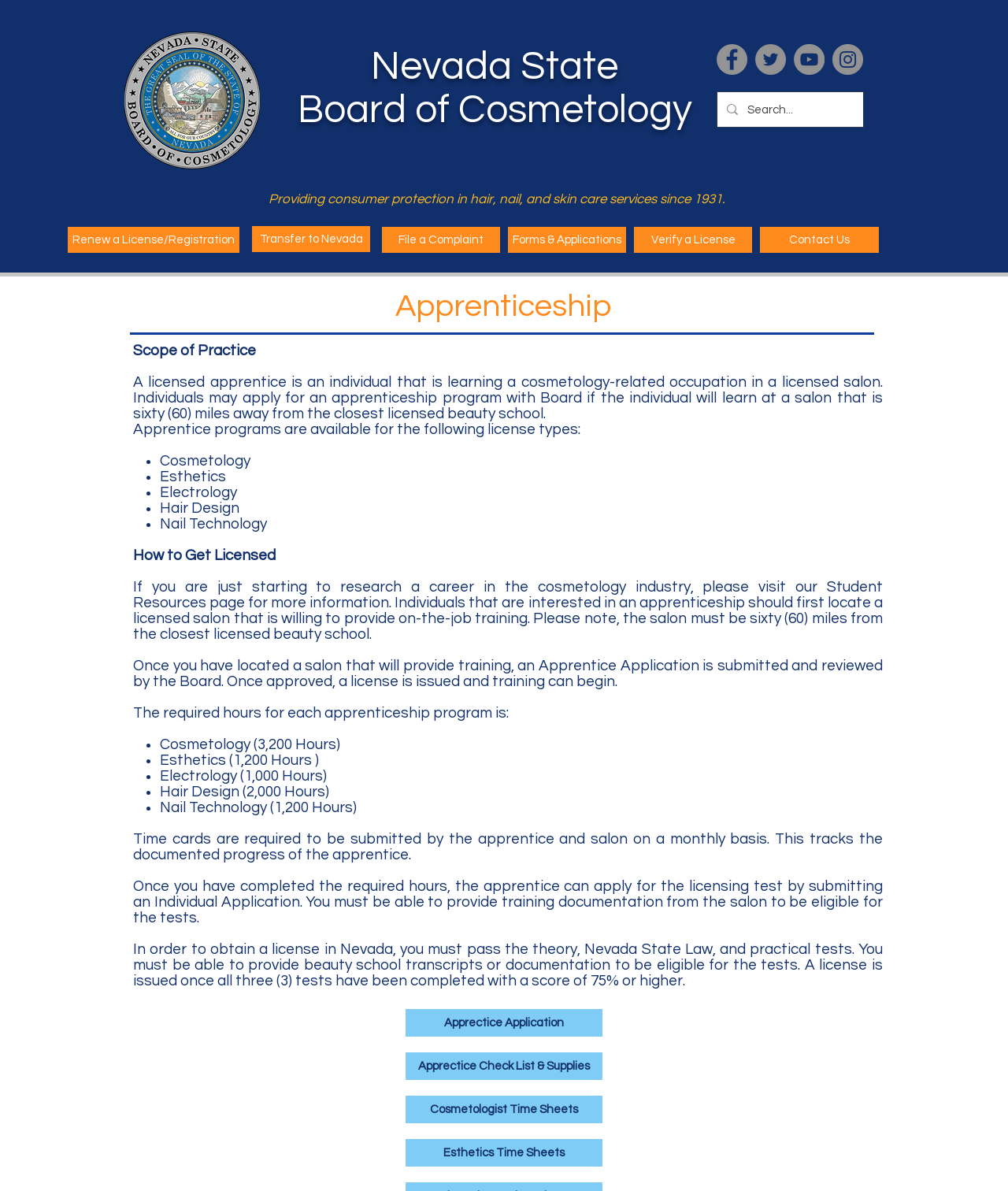Deliver a detailed narrative of the webpage's visual and textual elements.

This webpage is about apprenticeship information for cosmetology, esthetics, nail technology, and hair design. At the top, there is a heading that reads "Nevada State Board of Cosmetology" with a Nevada seal image next to it. Below this, there is a social bar with links to Facebook, Twitter, YouTube, and Instagram.

On the left side, there is a search bar with a magnifying glass icon. Below this, there are several links to various pages, including "Renew a License/Registration", "Transfer to Nevada", "File a Complaint", "Forms & Applications", "Verify a License", and "Contact Us".

The main content of the page is about apprenticeships, with a heading that reads "Apprenticeship" and a subheading that explains the scope of practice for licensed apprentices. There is a list of available apprentice programs, including cosmetology, esthetics, electrology, hair design, and nail technology.

The page then explains the process of getting licensed, including finding a licensed salon for on-the-job training, submitting an apprentice application, and completing the required hours for each program. The required hours are listed, ranging from 1,000 to 3,200 hours depending on the program.

Additionally, the page explains the importance of submitting time cards and provides information on how to apply for the licensing test once the required hours are completed. It also outlines the testing process, which includes theory, Nevada State Law, and practical tests.

At the bottom of the page, there are several links to related resources, including an apprentice application, a checklist and supplies, and time sheets for cosmetologists and estheticians.